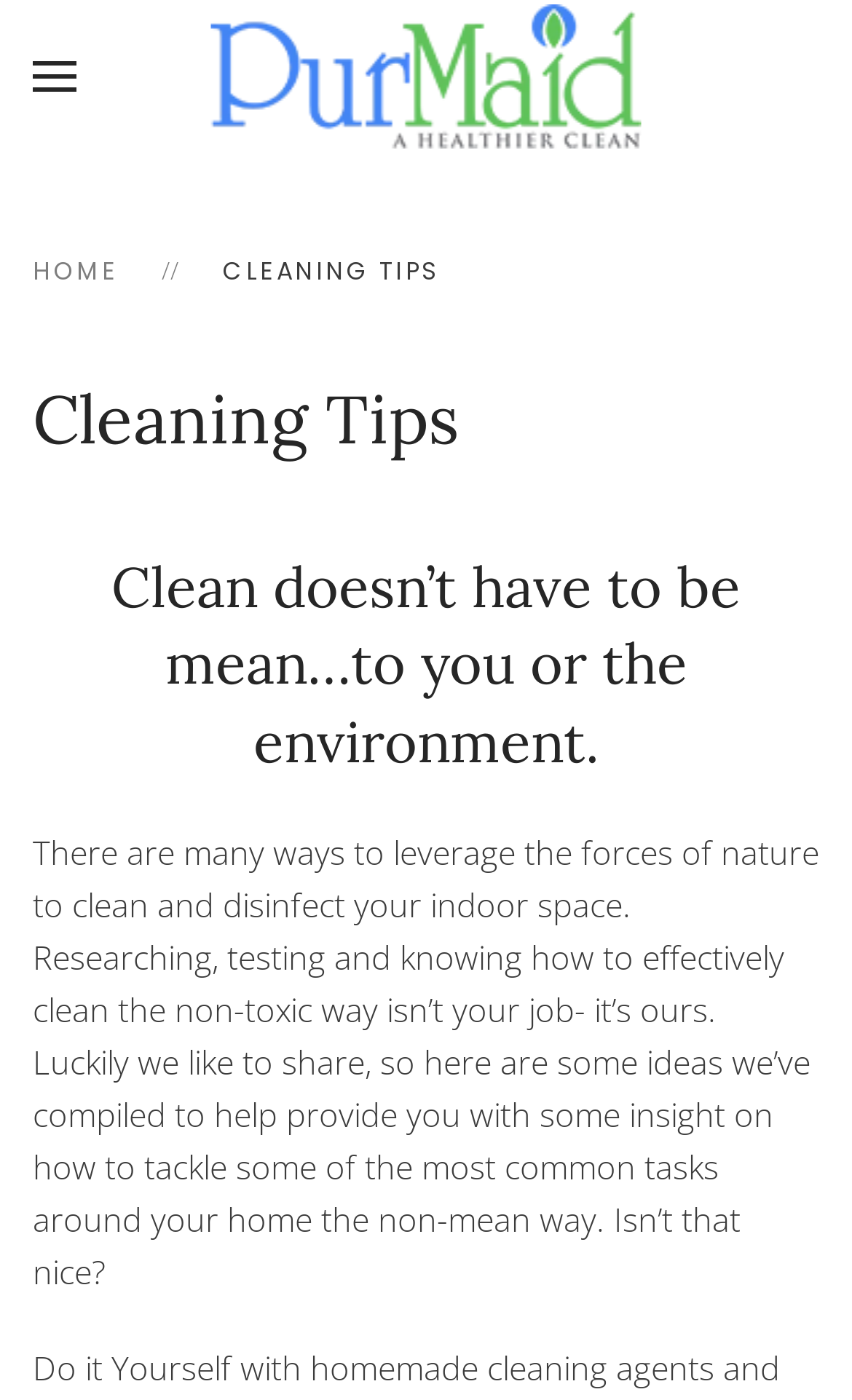Describe in detail what you see on the webpage.

The webpage is about cleaning tips, specifically focusing on non-toxic and environmentally friendly methods. At the top left corner, there is a button to open the menu, accompanied by a small image. Next to it, on the top right corner, is a link to go back to the home page, accompanied by the PurMaid logo. 

Below the top navigation bar, there is a breadcrumb navigation section that displays the current page's location, with links to the home page and a static text "CLEANING TIPS". 

The main content of the page starts with a heading "Cleaning Tips" followed by a subheading that summarizes the page's theme: "Clean doesn’t have to be mean…to you or the environment." 

Below the subheading, there is a paragraph of text that explains the purpose of the page, which is to provide non-toxic cleaning ideas and tips for common household tasks. The text is quite lengthy and takes up most of the page's content area.